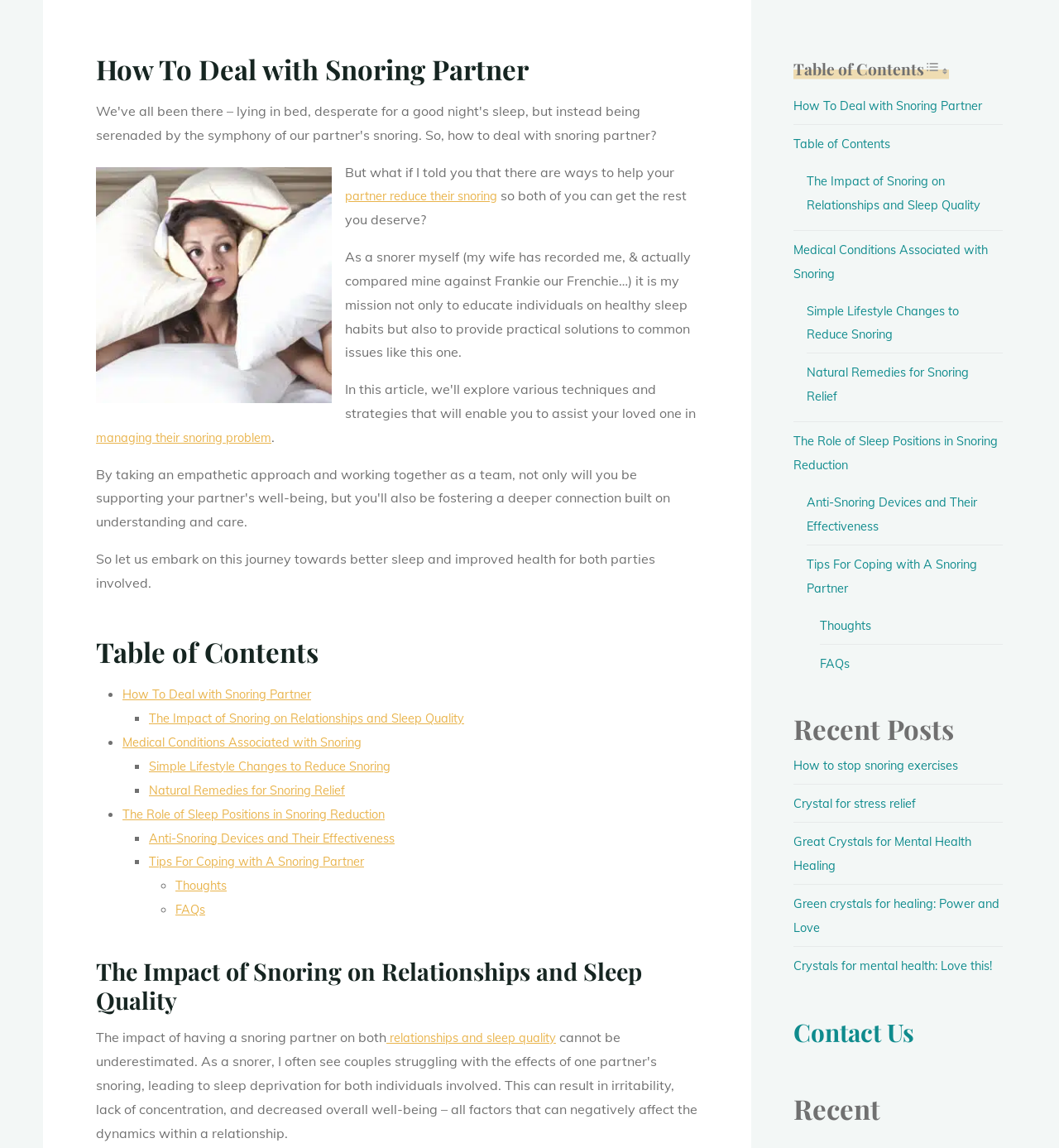Determine the bounding box coordinates of the region I should click to achieve the following instruction: "Contact Us". Ensure the bounding box coordinates are four float numbers between 0 and 1, i.e., [left, top, right, bottom].

[0.749, 0.942, 0.878, 0.973]